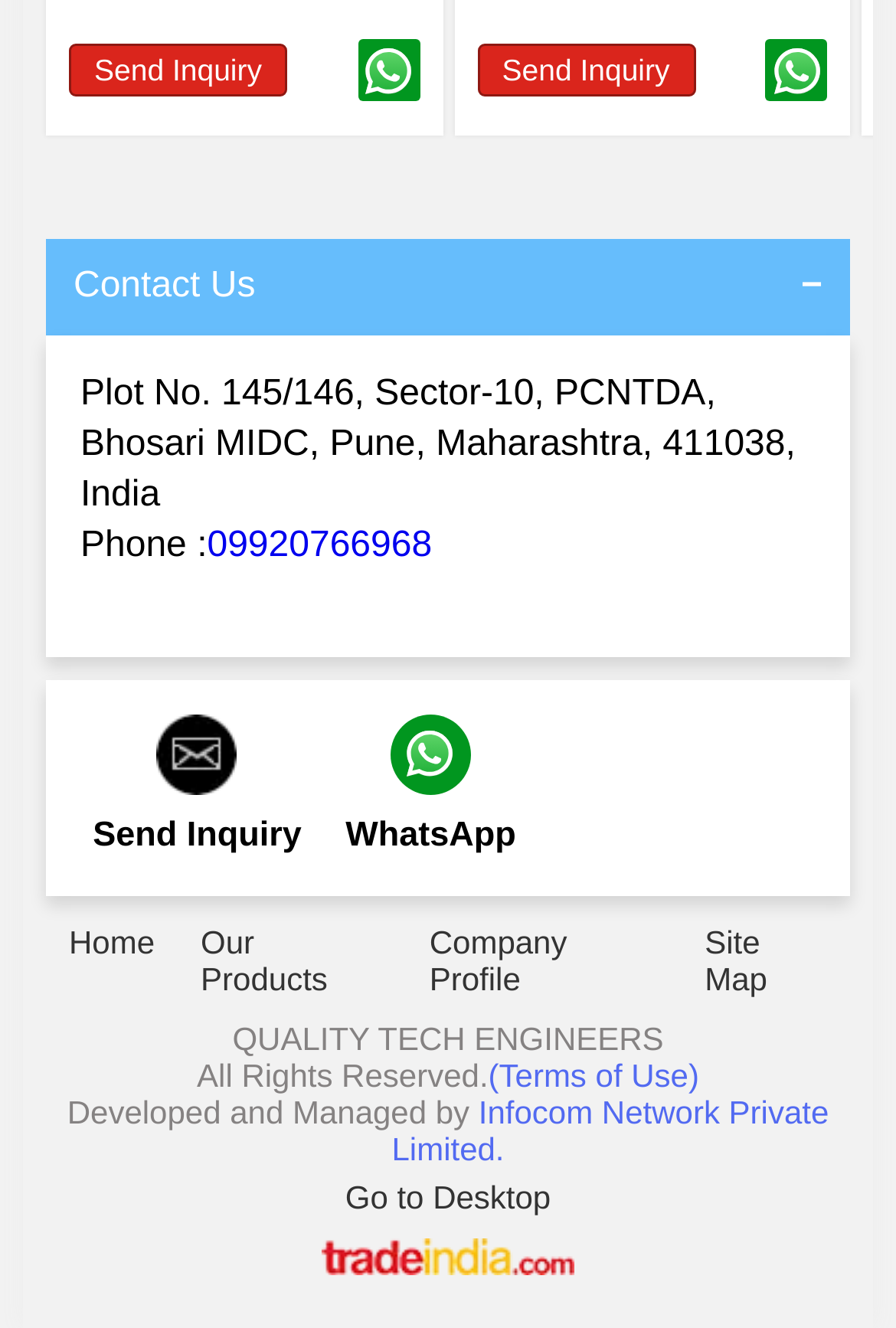Please specify the bounding box coordinates of the clickable region necessary for completing the following instruction: "Send an inquiry". The coordinates must consist of four float numbers between 0 and 1, i.e., [left, top, right, bottom].

[0.077, 0.033, 0.321, 0.073]